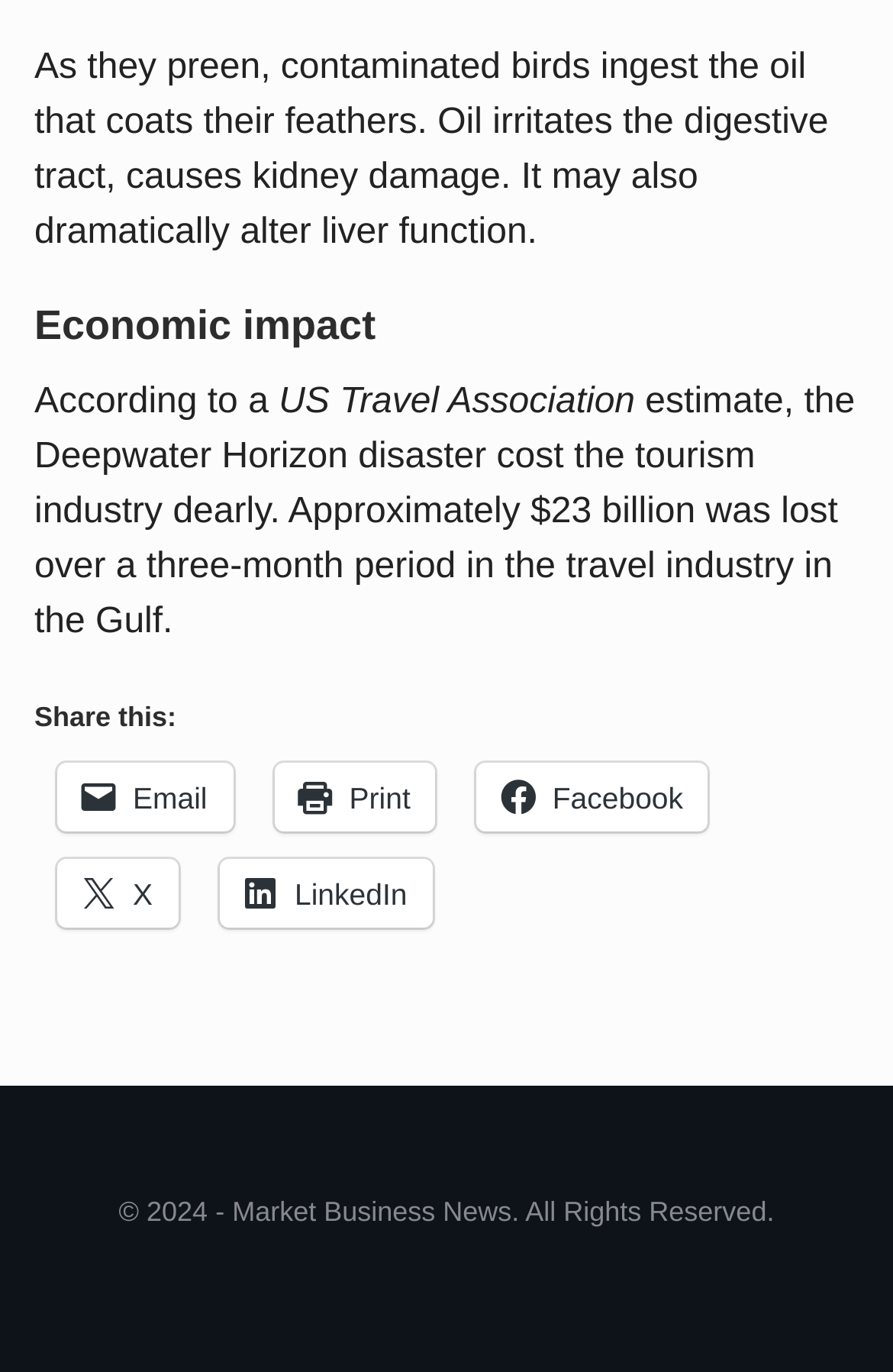Using floating point numbers between 0 and 1, provide the bounding box coordinates in the format (top-left x, top-left y, bottom-right x, bottom-right y). Locate the UI element described here: Email

[0.064, 0.555, 0.26, 0.605]